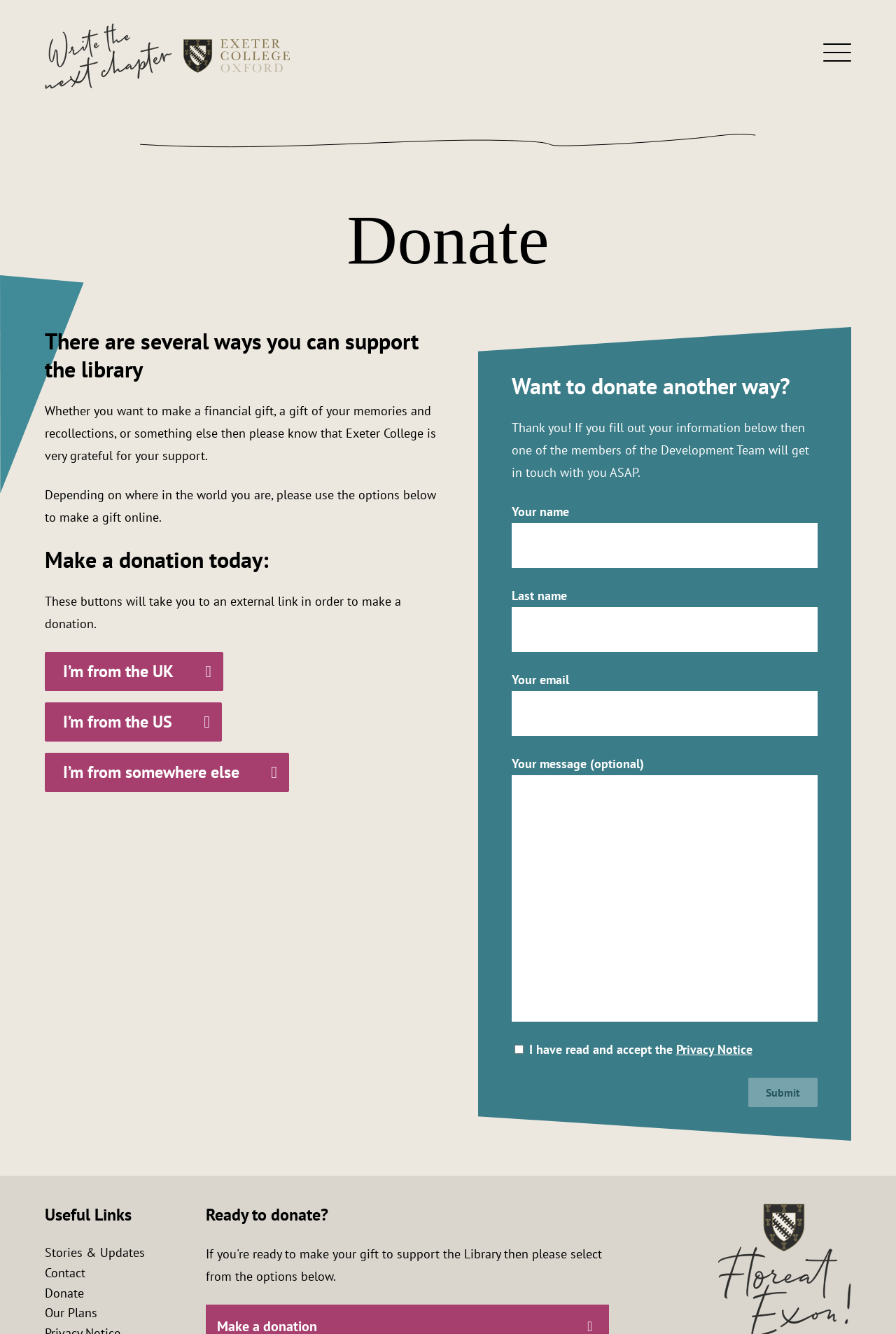Provide a short, one-word or phrase answer to the question below:
What is the main purpose of this webpage?

To support the library